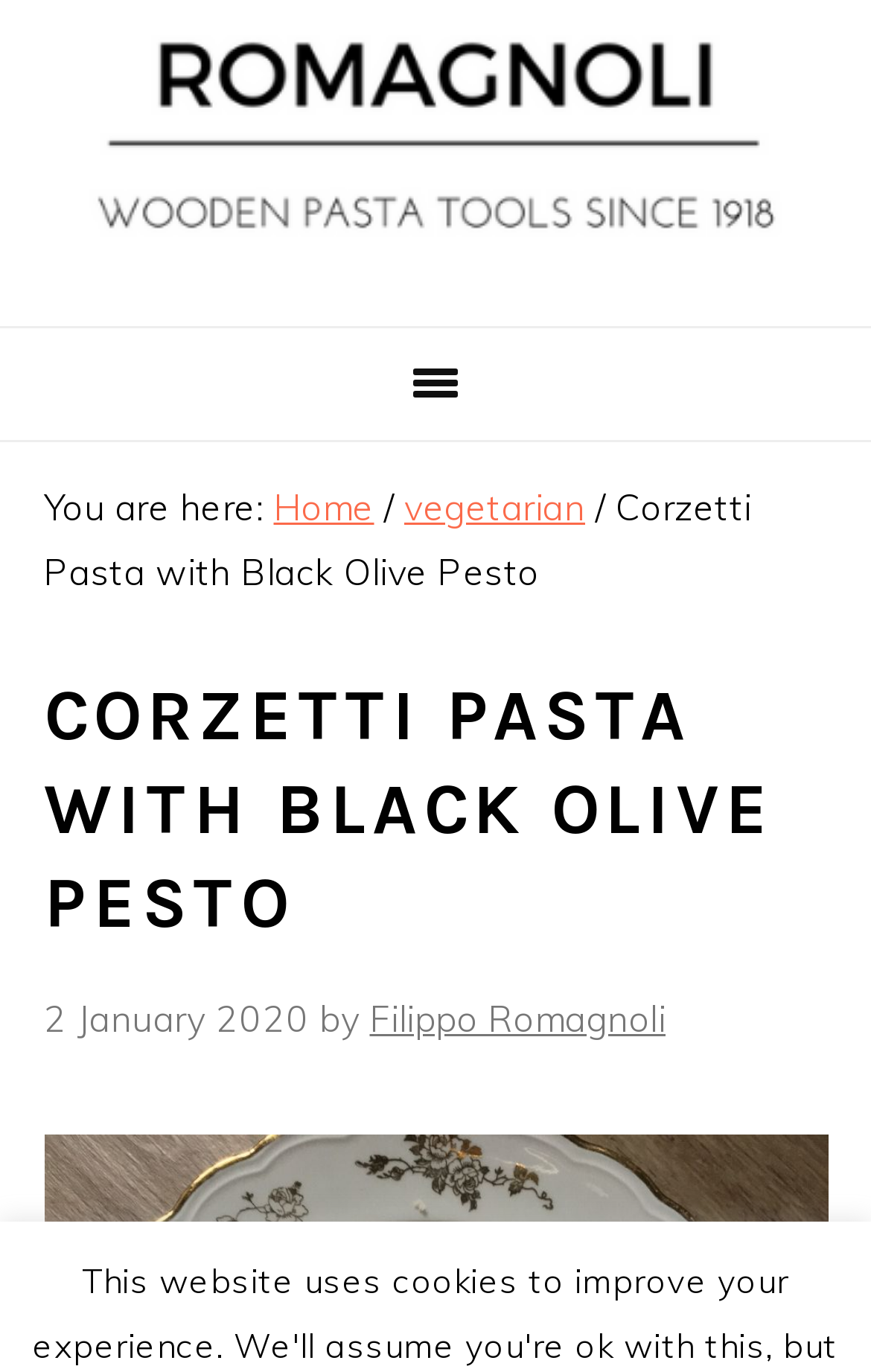Bounding box coordinates are given in the format (top-left x, top-left y, bottom-right x, bottom-right y). All values should be floating point numbers between 0 and 1. Provide the bounding box coordinate for the UI element described as: Home

[0.314, 0.353, 0.429, 0.385]